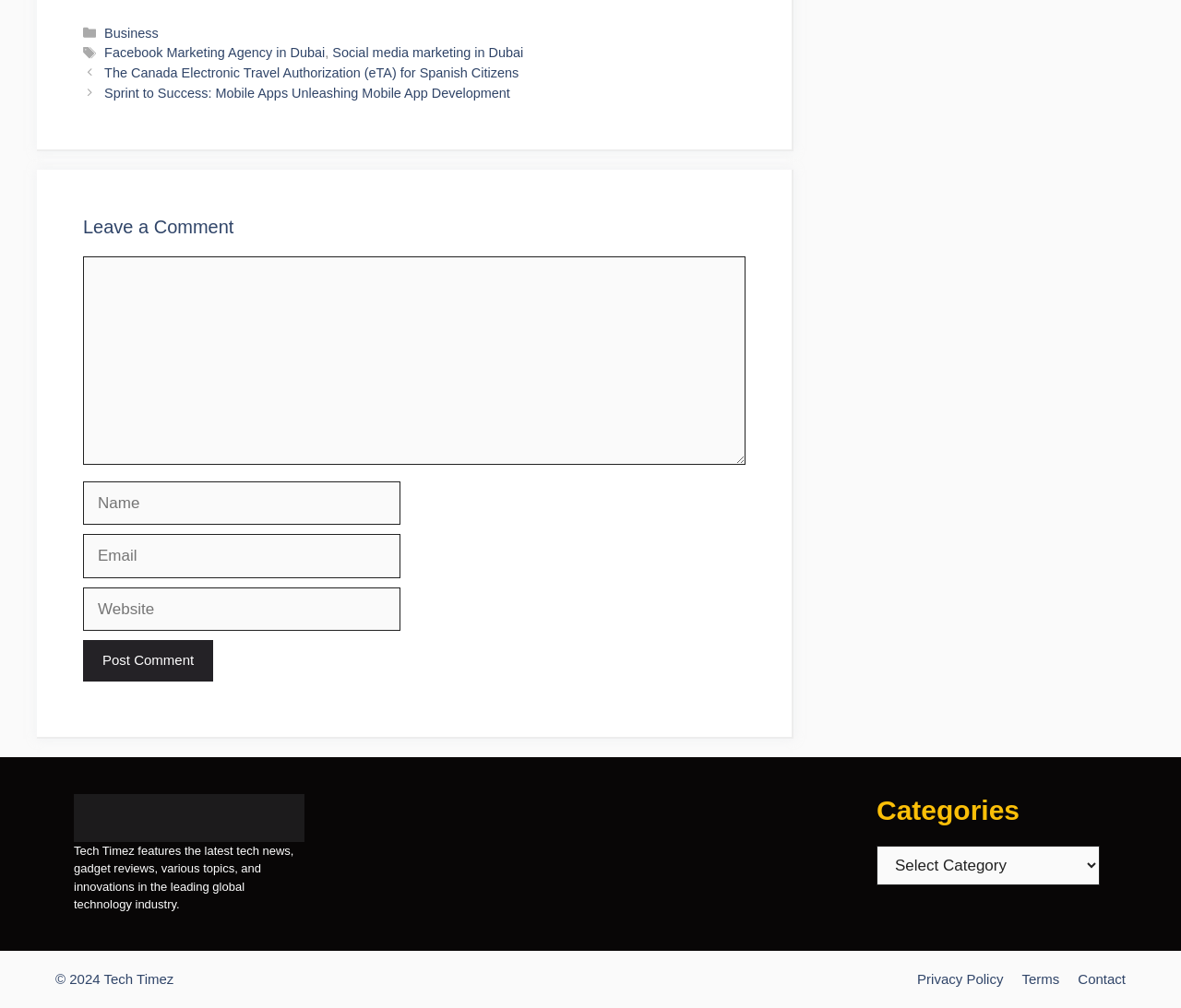Determine the bounding box coordinates for the clickable element required to fulfill the instruction: "Read the 'Privacy Policy'". Provide the coordinates as four float numbers between 0 and 1, i.e., [left, top, right, bottom].

[0.777, 0.963, 0.85, 0.979]